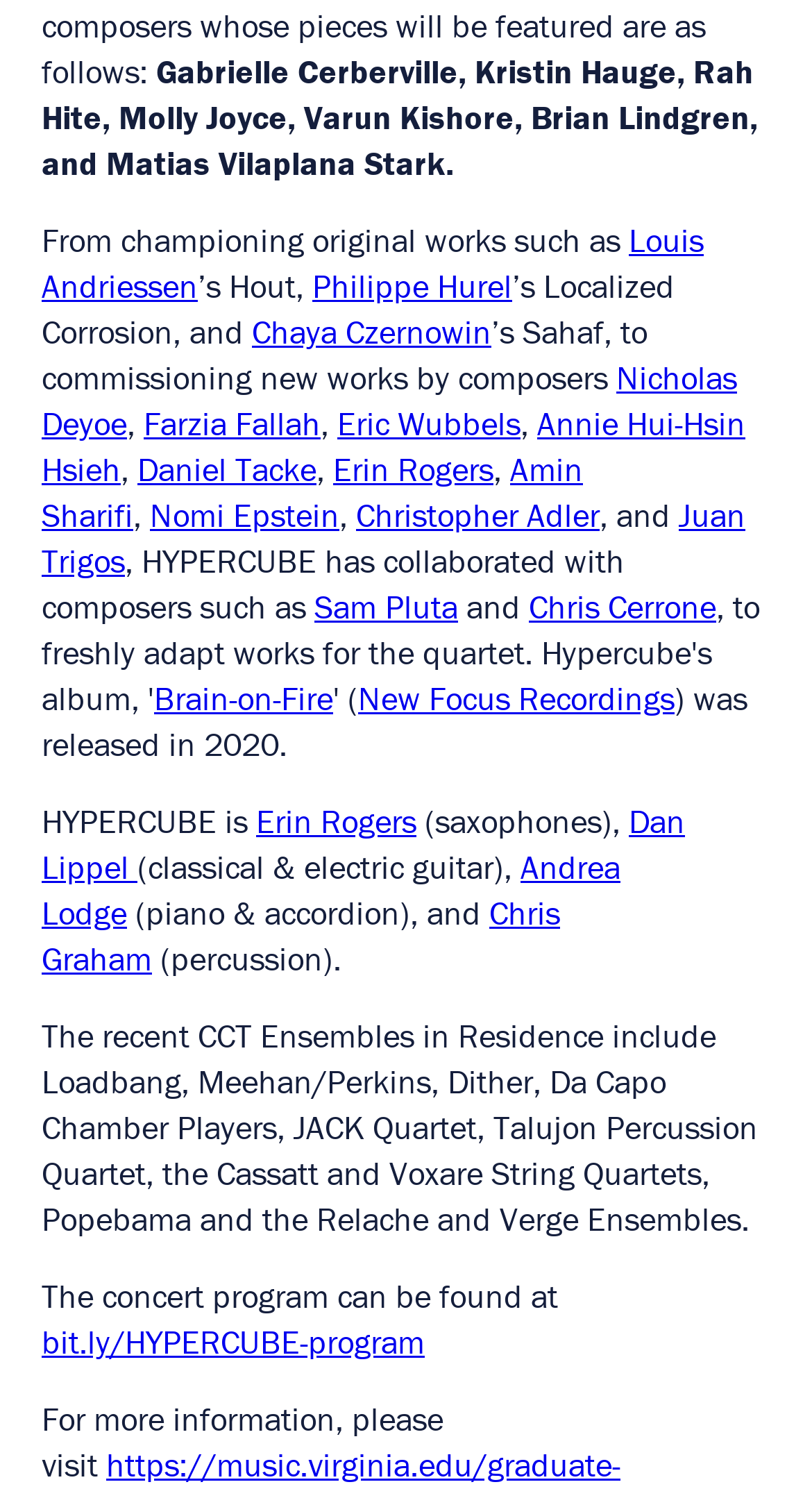By analyzing the image, answer the following question with a detailed response: What is the CCT Ensembles in Residence?

The webpage lists the CCT Ensembles in Residence, which include Loadbang, Meehan/Perkins, Dither, Da Capo Chamber Players, JACK Quartet, Talujon Percussion Quartet, the Cassatt and Voxare String Quartets, Popebama, and the Relache and Verge Ensembles.